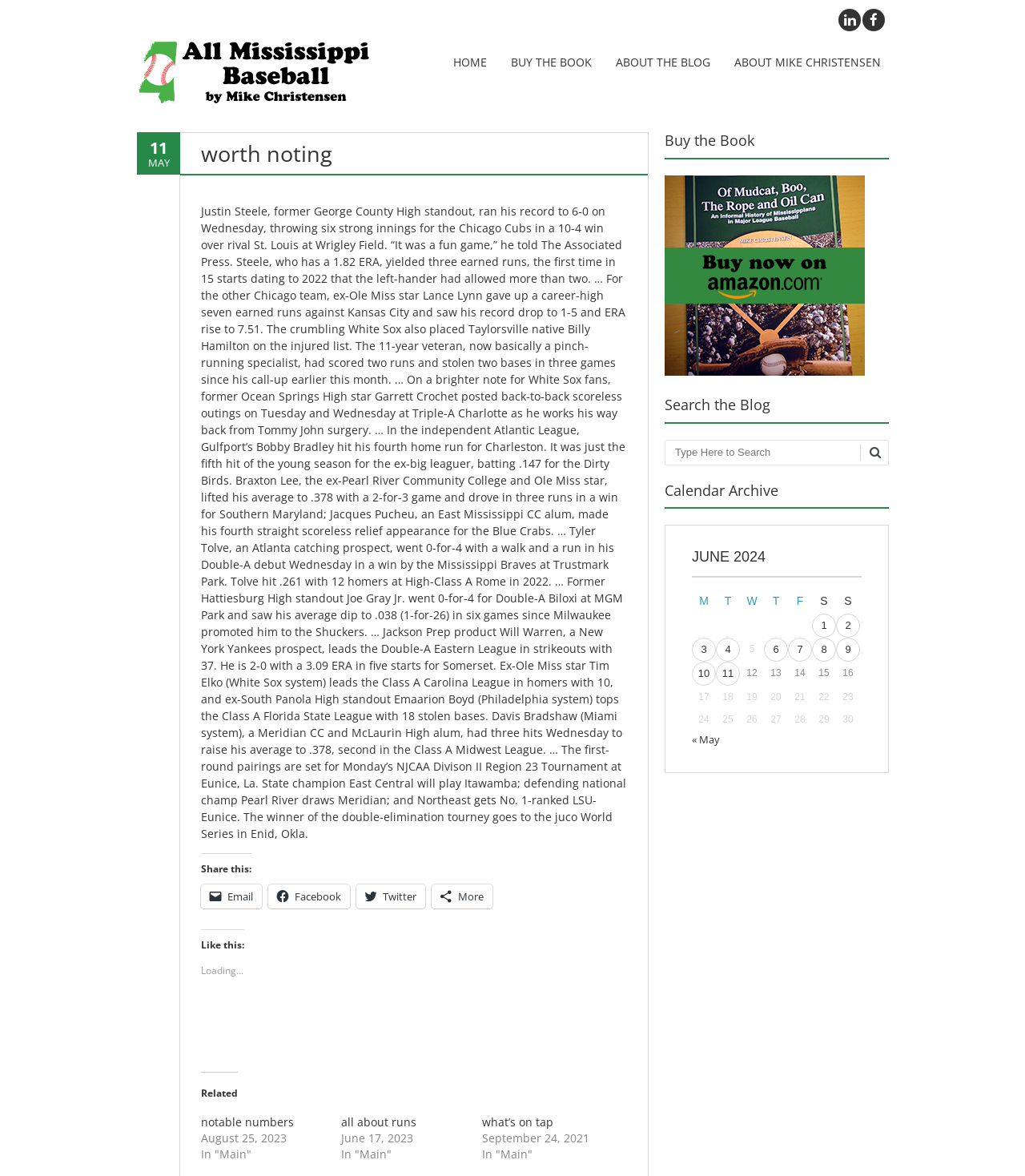Generate a detailed explanation of the webpage's features and information.

This webpage is about Mississippi baseball, with a focus on news and updates about players from the state. At the top of the page, there are several links, including "HOME", "BUY THE BOOK", "ABOUT THE BLOG", and "ABOUT MIKE CHRISTENSEN". Below these links, there is a heading that reads "worth noting" and a brief article about Justin Steele, a former George County High standout who has been performing well in the Chicago Cubs.

To the right of the article, there are several social media links, including "Email", "Facebook", "Twitter", and "More". Below these links, there are headings for "Like this:", "Related", and a section with links to other articles, including "notable numbers", "all about runs", and "what's on tap".

On the left side of the page, there is a complementary section with several headings, including "Buy the Book", "Search the Blog", and "Calendar Archive". The "Calendar Archive" section features a table with dates and links to posts published on those dates.

Throughout the page, there are several images, including a profile picture of Mike Christensen and an image with the text "Buy". The overall layout of the page is organized, with clear headings and concise text.